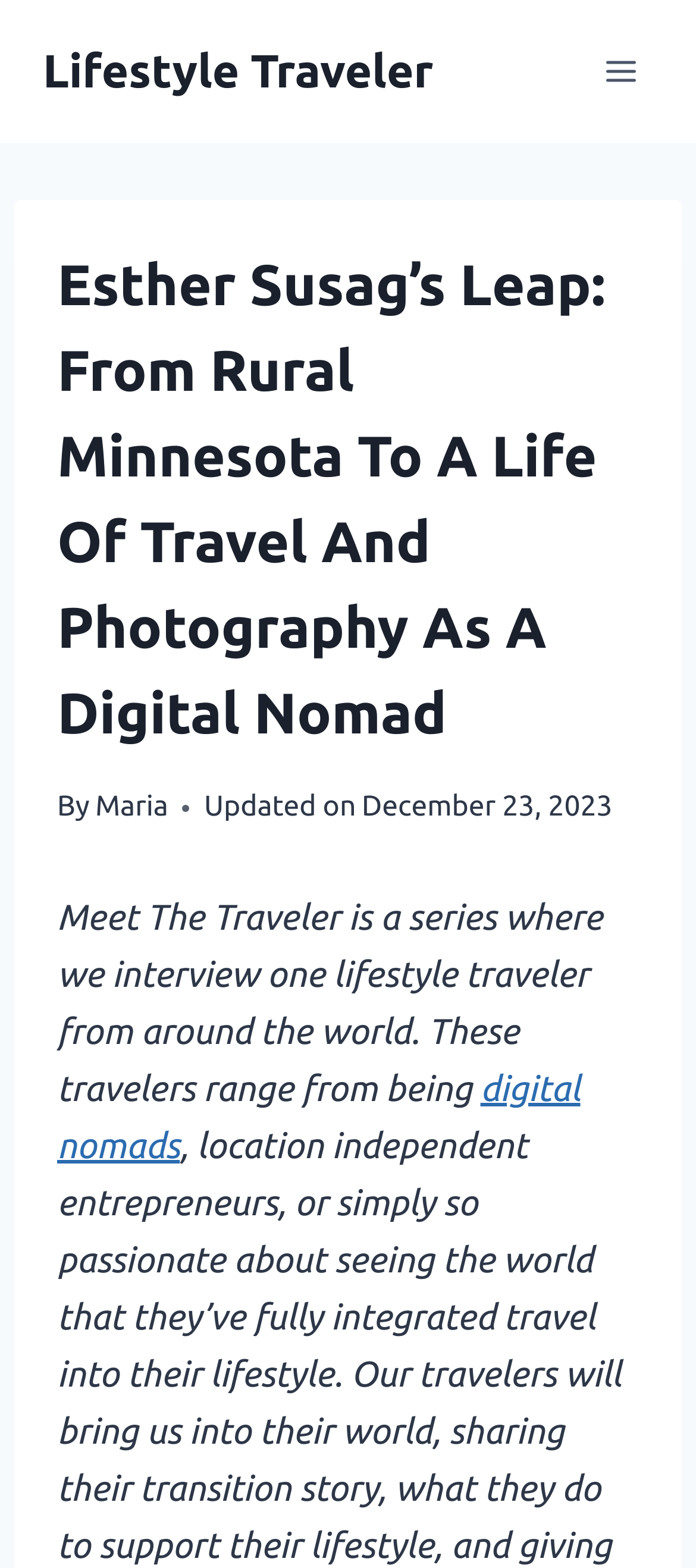Identify the bounding box of the UI element that matches this description: "Toggle Menu".

[0.844, 0.028, 0.938, 0.063]